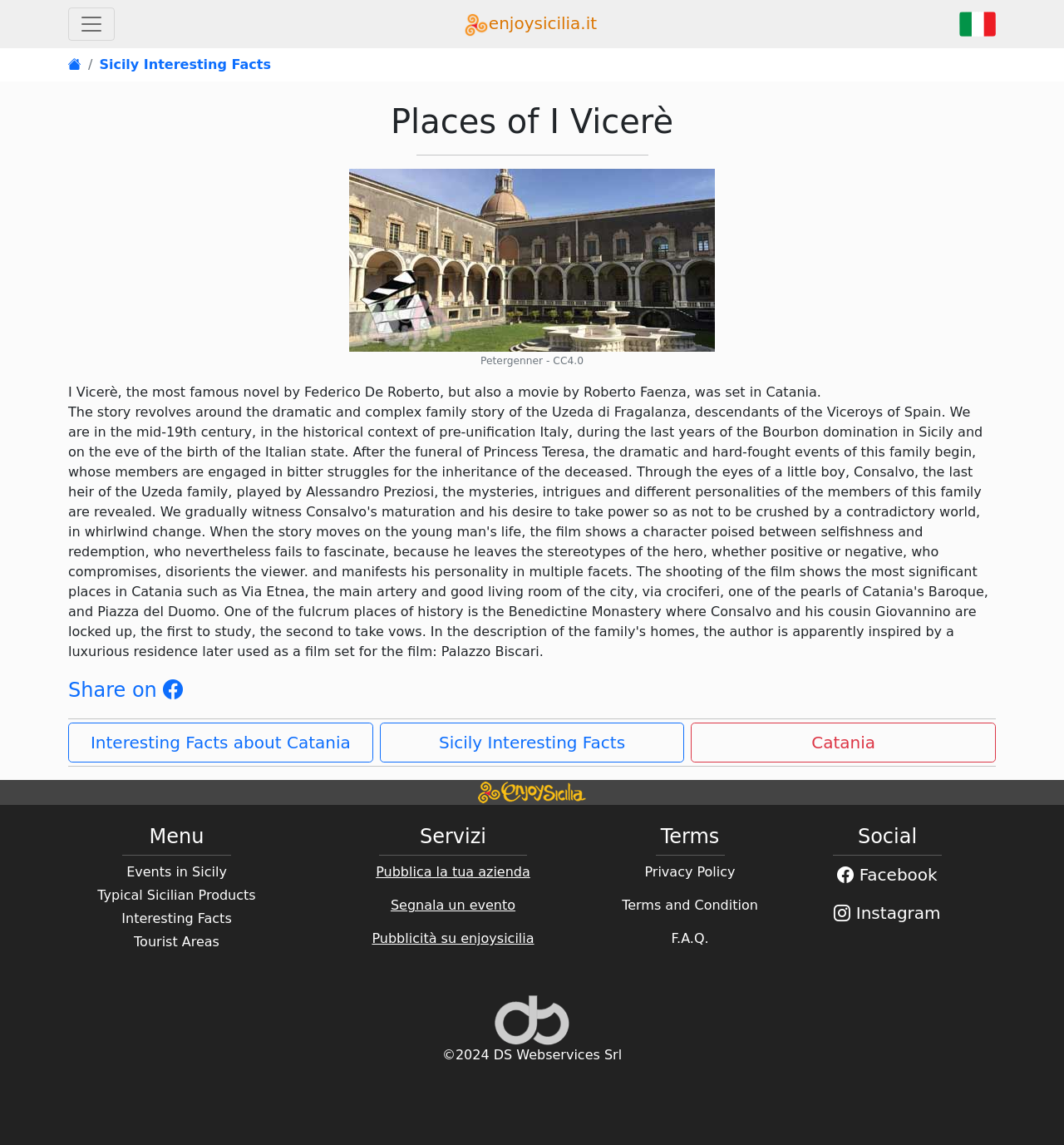What are the categories of services offered by the website?
Using the visual information, answer the question in a single word or phrase.

Events, Products, Facts, Areas